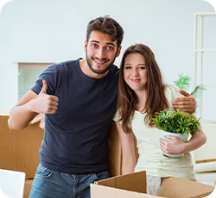Provide an in-depth description of all elements within the image.

The image features a cheerful young couple standing in a well-lit room filled with moving boxes. The man, with a friendly smile, gives a thumbs-up gesture, expressing excitement and satisfaction. The woman stands beside him, holding a small potted plant, symbolizing growth and a fresh start in their new environment. Their relaxed attire suggests a casual and comfortable setting as they embark on a new journey, possibly related to a recent move. This scene perfectly captures the positive emotions associated with relocating, making it ideal for services related to packing and moving, like the offerings highlighted on the page.